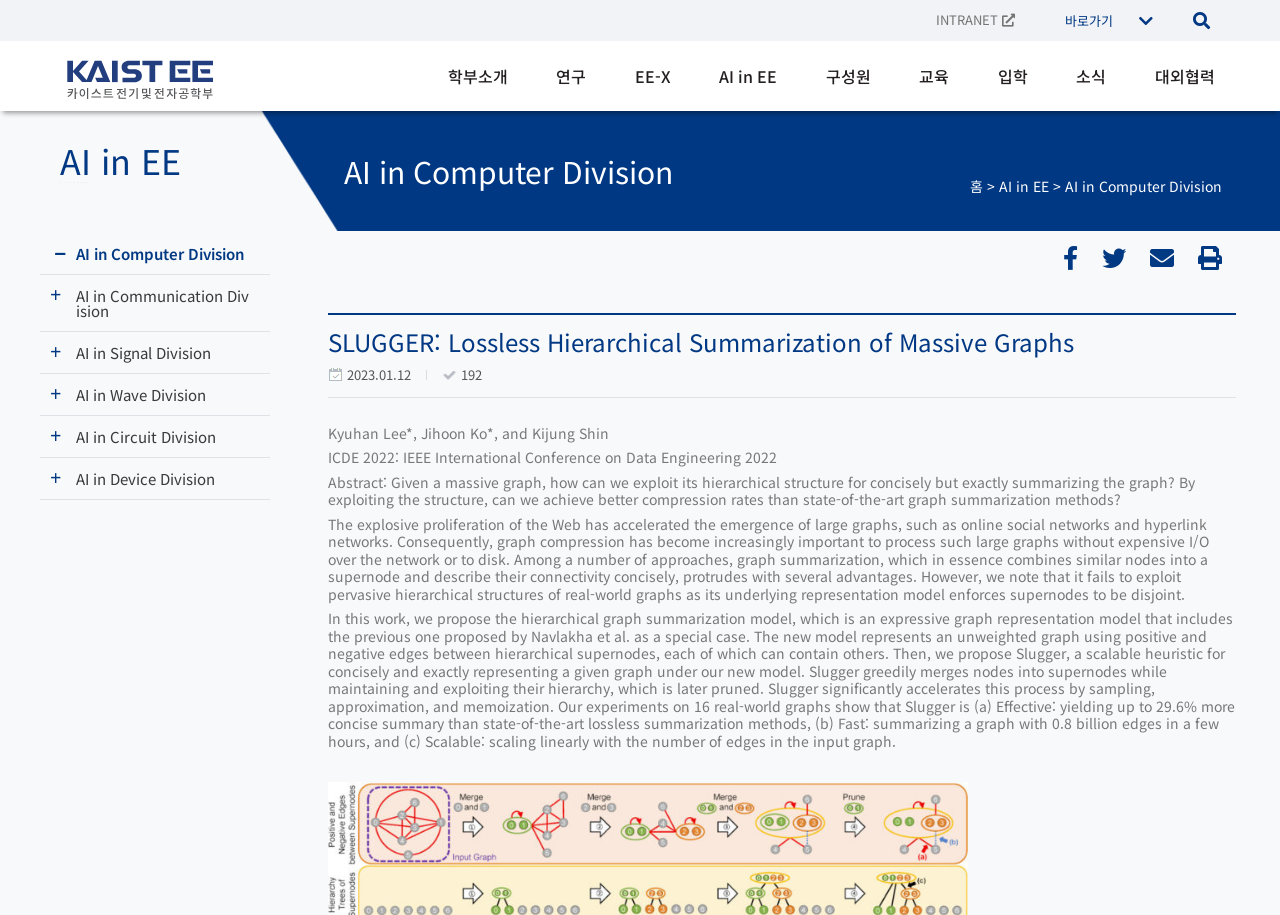Find the bounding box coordinates of the UI element according to this description: "대외협력".

[0.902, 0.05, 0.949, 0.116]